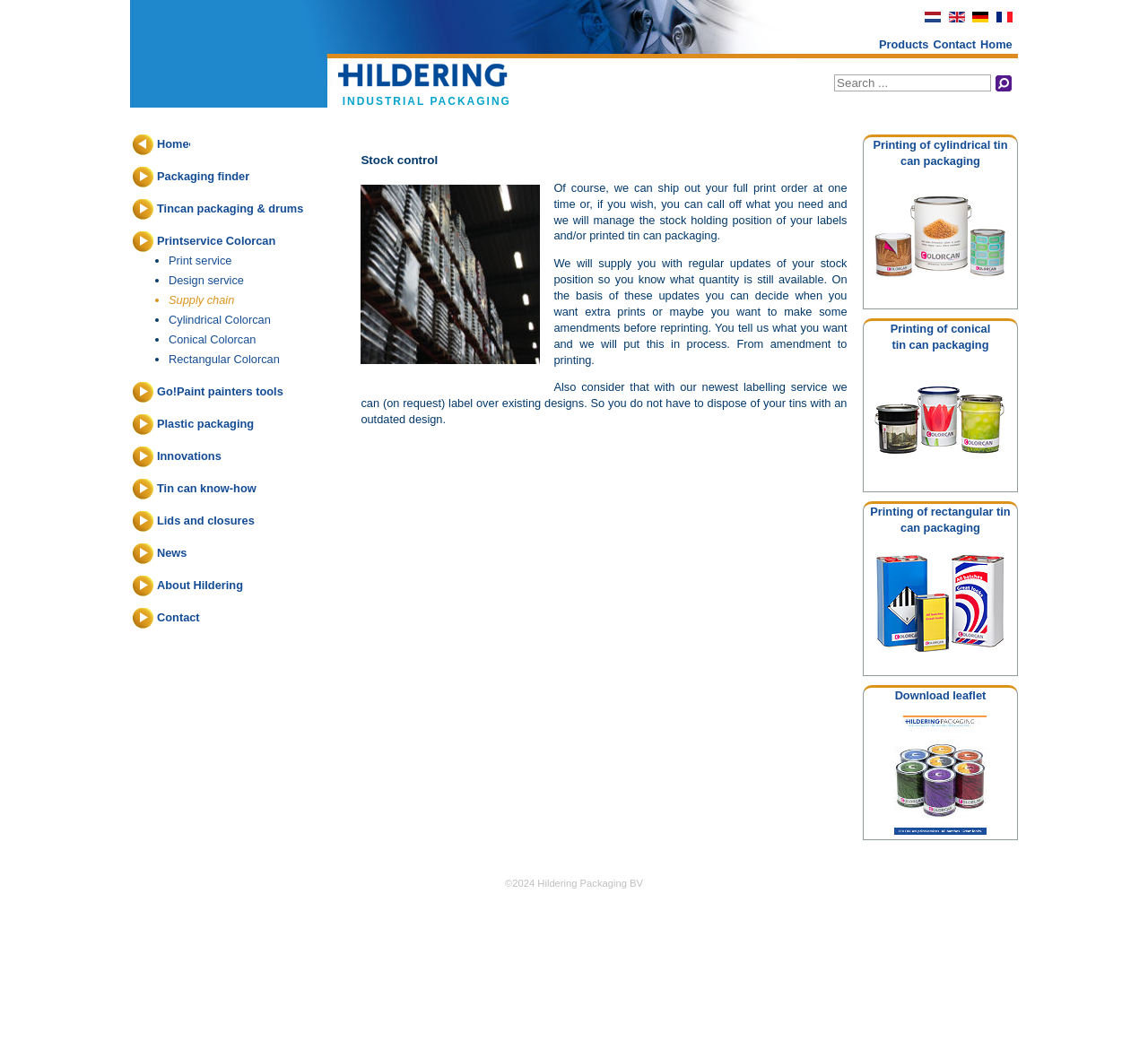Pinpoint the bounding box coordinates of the area that must be clicked to complete this instruction: "Download leaflet".

[0.779, 0.656, 0.859, 0.669]